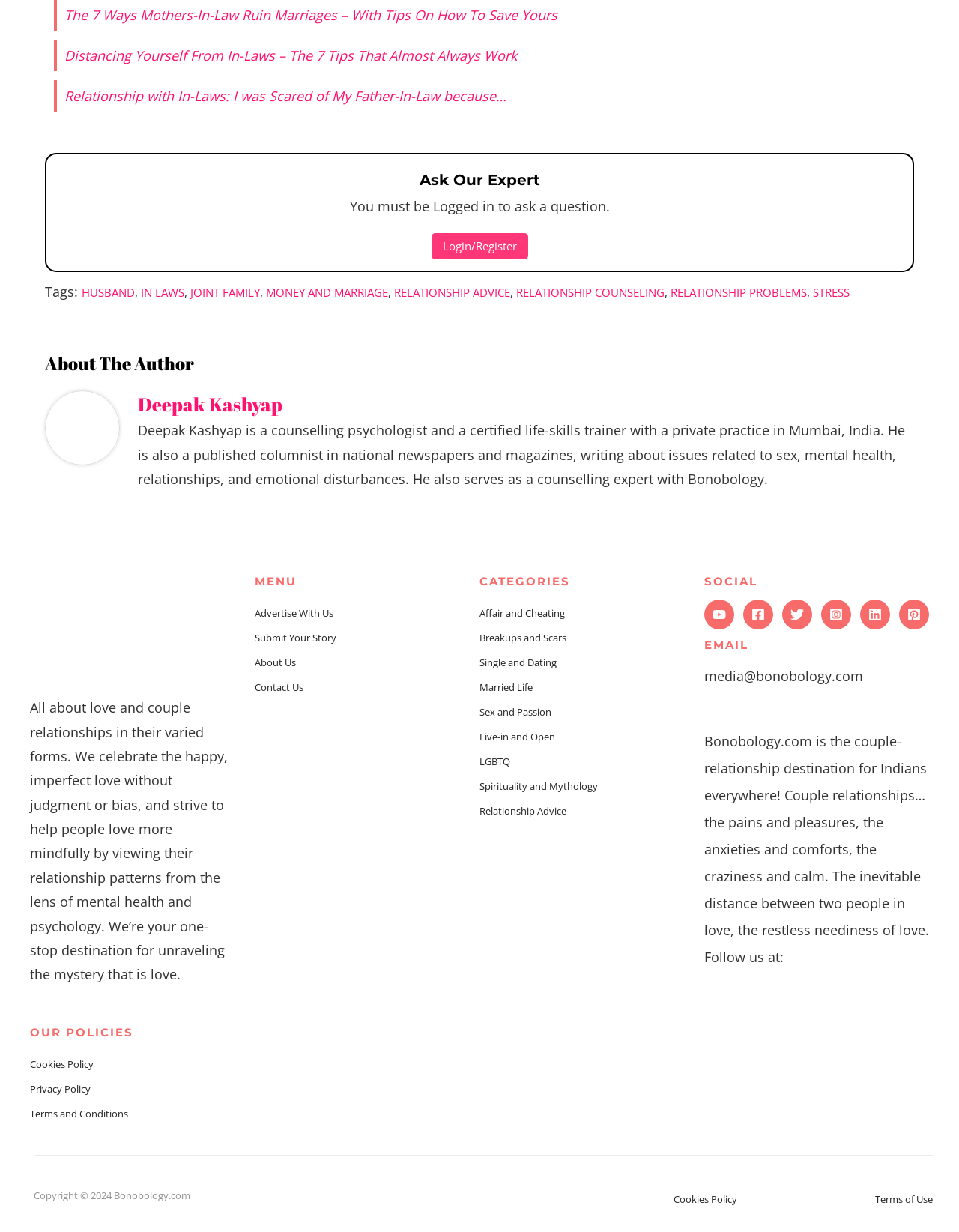Find the bounding box coordinates of the element's region that should be clicked in order to follow the given instruction: "View the author's profile". The coordinates should consist of four float numbers between 0 and 1, i.e., [left, top, right, bottom].

[0.144, 0.317, 0.953, 0.34]